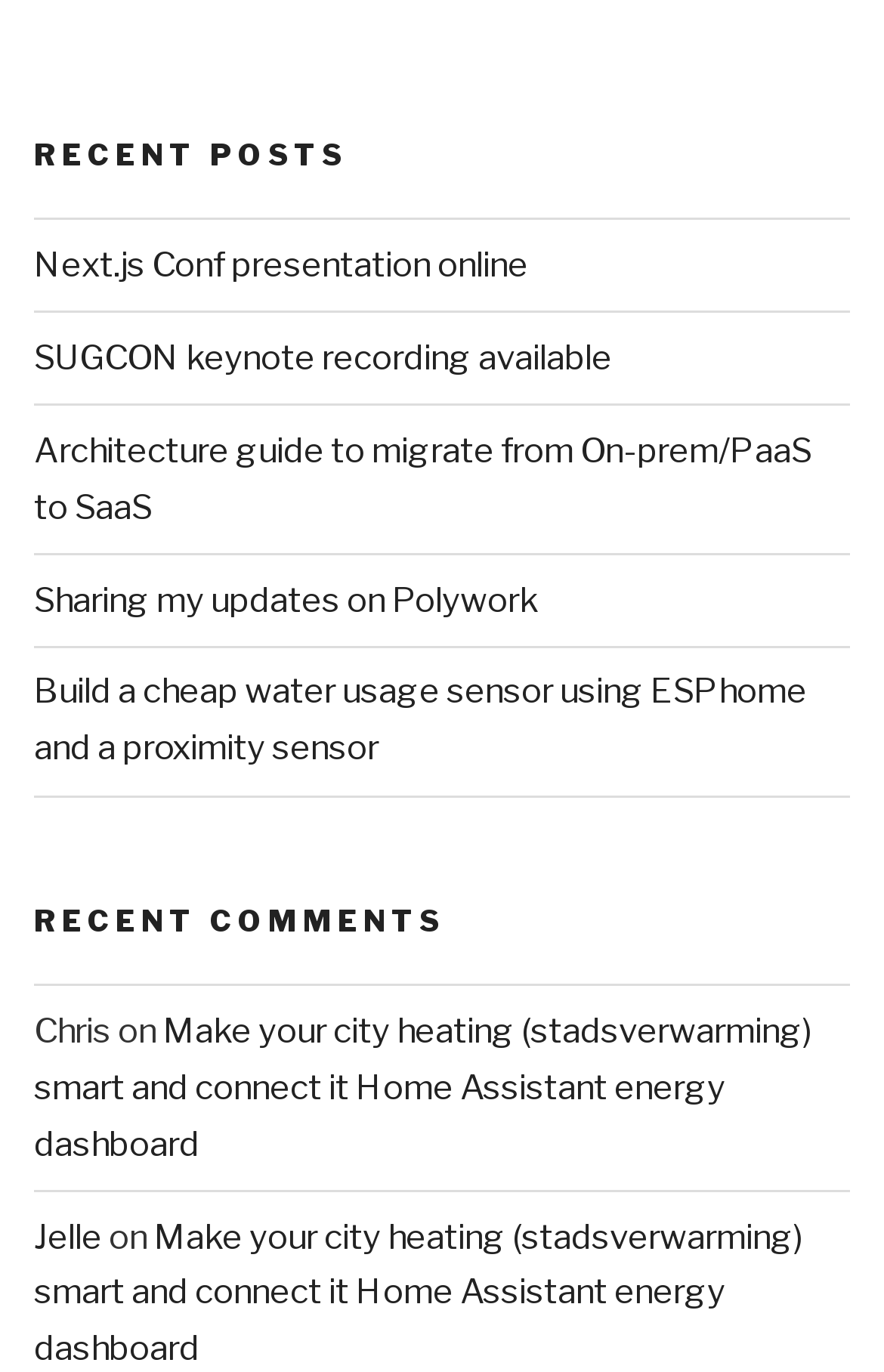Find the bounding box coordinates of the clickable area required to complete the following action: "View Next.js Conf presentation online".

[0.038, 0.178, 0.597, 0.208]